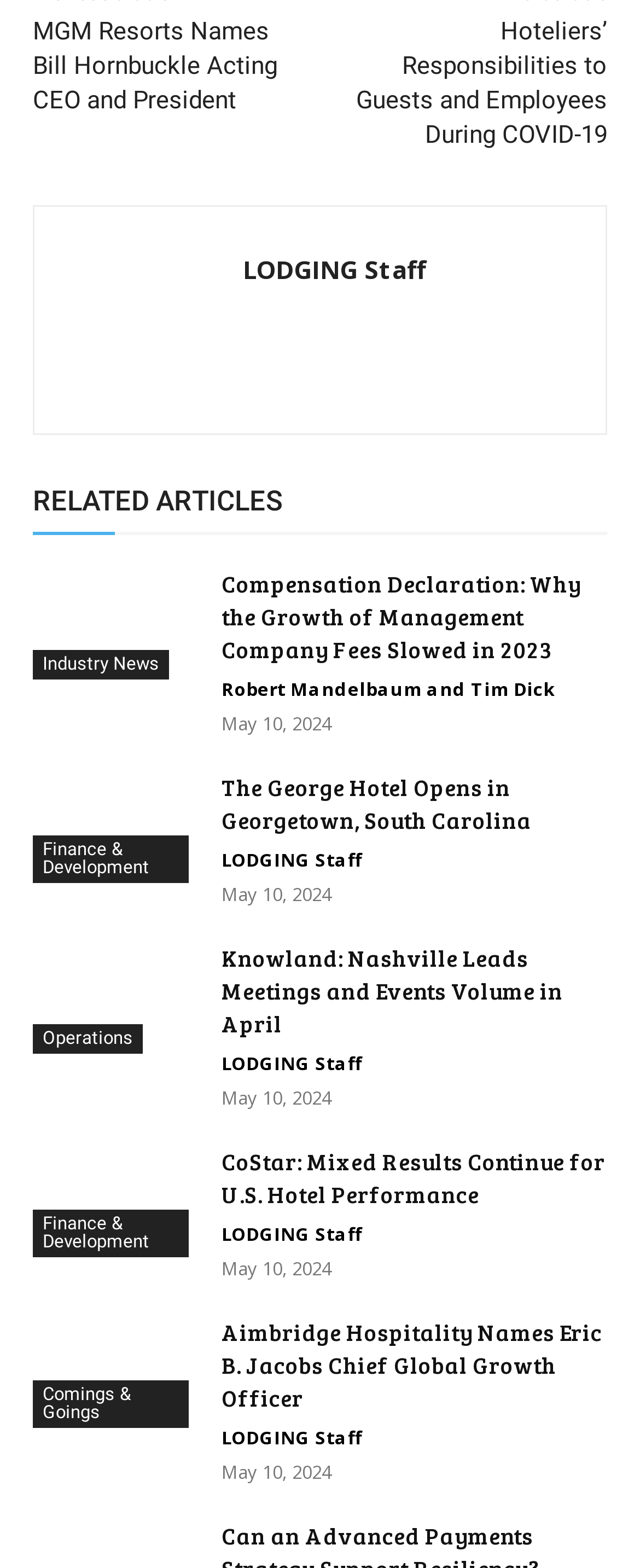Consider the image and give a detailed and elaborate answer to the question: 
What is the date of the latest article?

I looked for the most recent date mentioned in the webpage and found it in the time elements, which all have the same date 'May 10, 2024', indicating that all articles were published on this date.